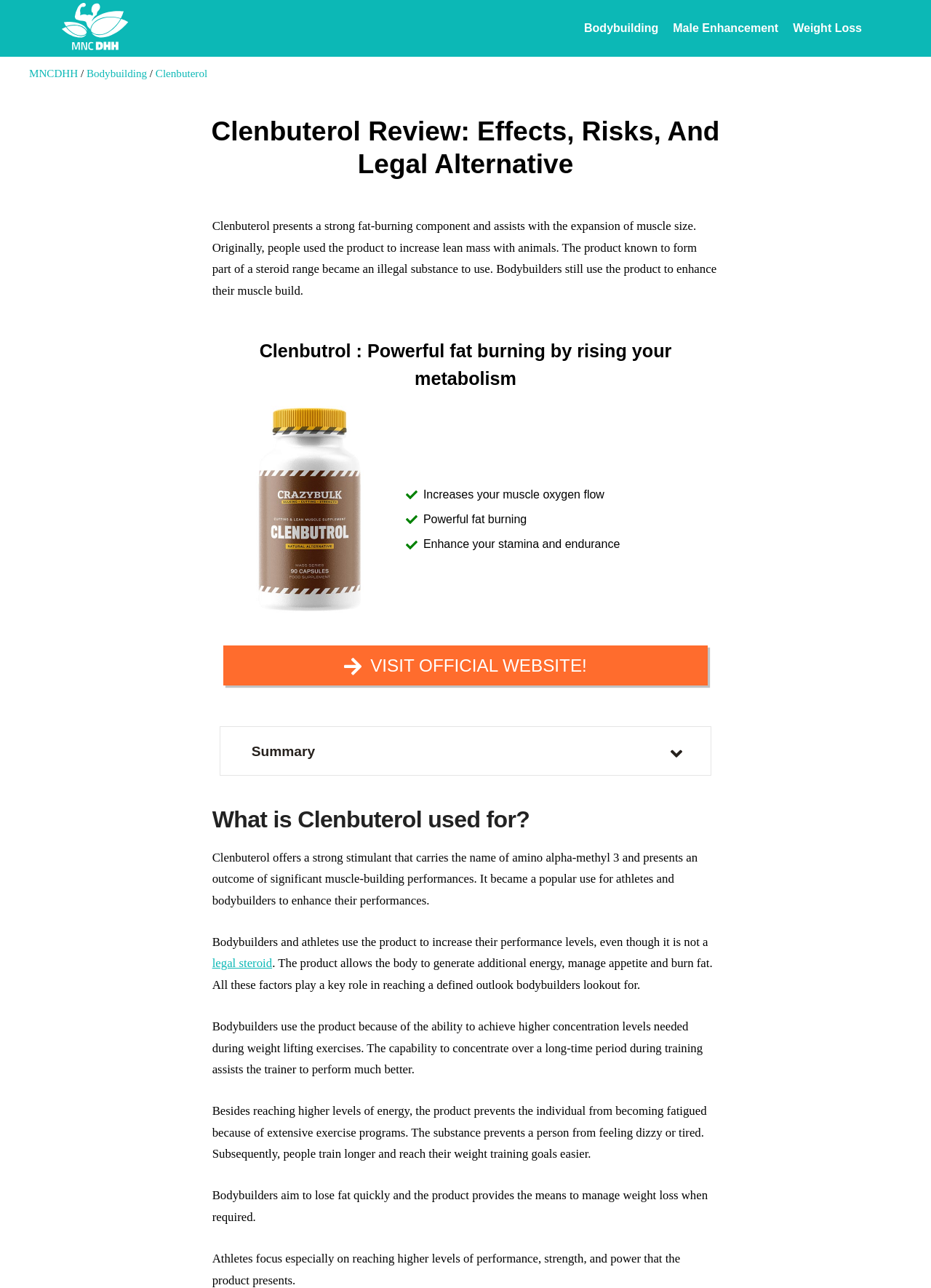Pinpoint the bounding box coordinates for the area that should be clicked to perform the following instruction: "Visit the official website".

[0.24, 0.501, 0.76, 0.532]